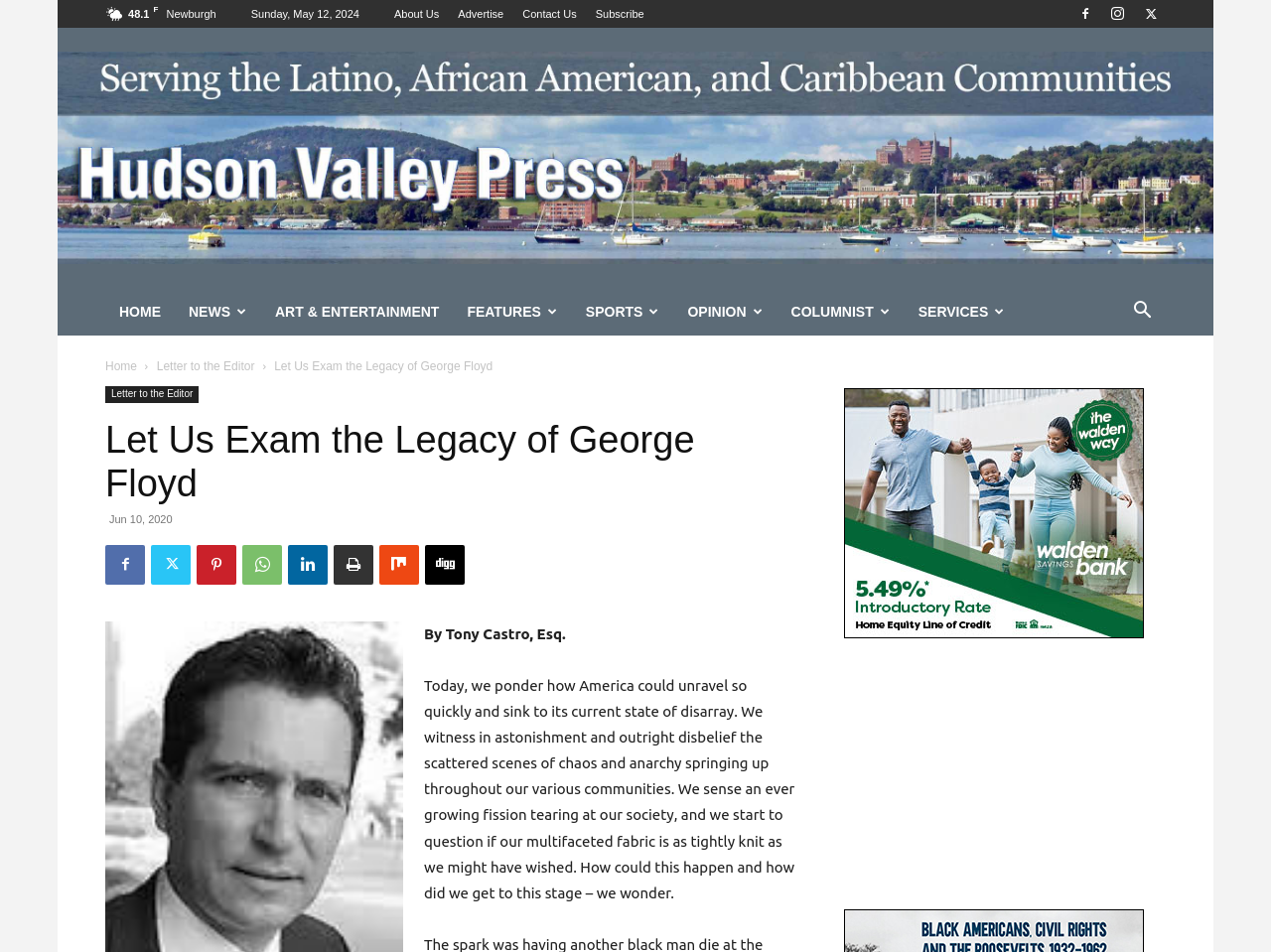Please find the bounding box coordinates of the element that you should click to achieve the following instruction: "Click on the 'Subscribe' link". The coordinates should be presented as four float numbers between 0 and 1: [left, top, right, bottom].

[0.469, 0.008, 0.507, 0.021]